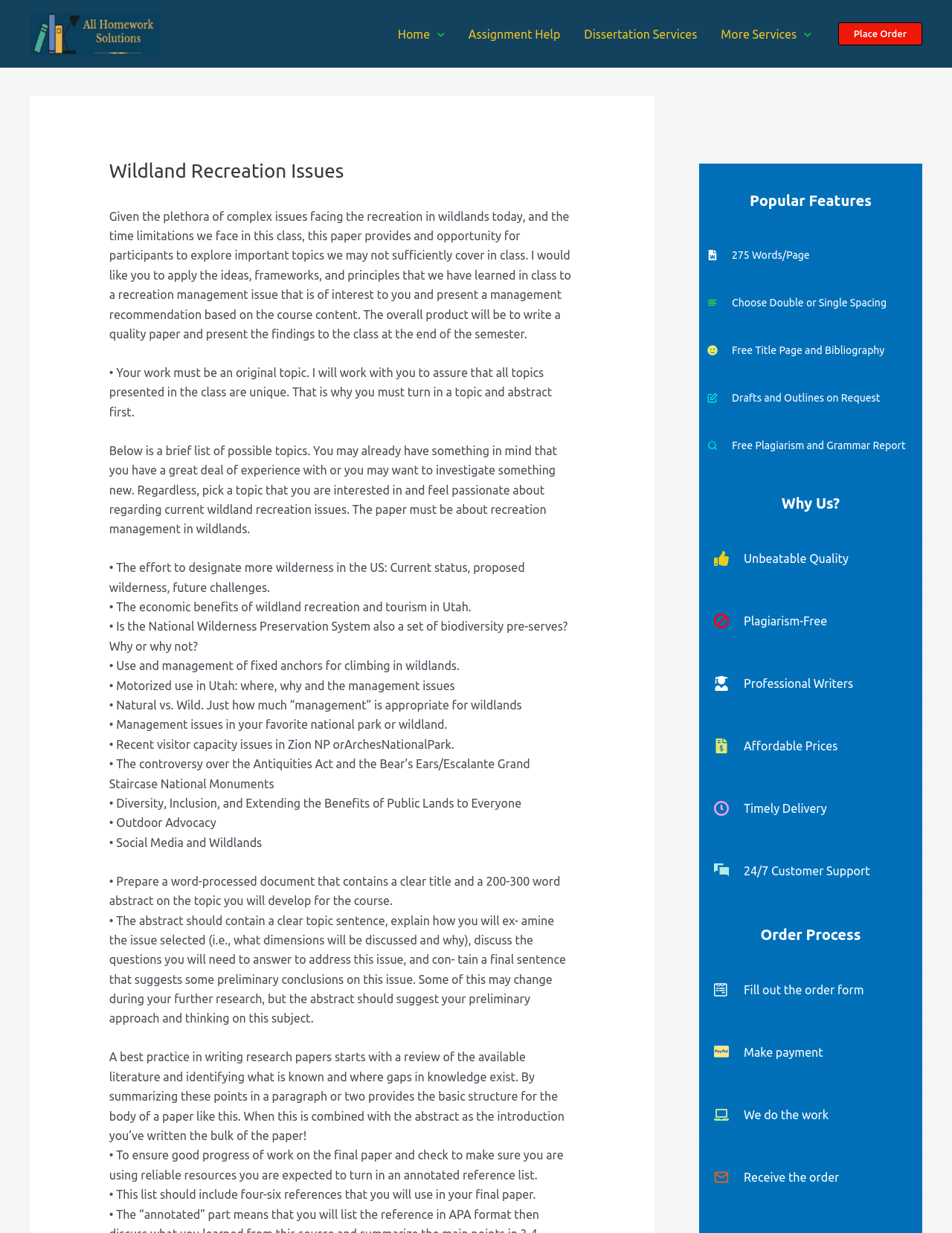Locate the bounding box coordinates of the area to click to fulfill this instruction: "Toggle the 'More Services Menu Toggle' application". The bounding box should be presented as four float numbers between 0 and 1, in the order [left, top, right, bottom].

[0.837, 0.009, 0.852, 0.046]